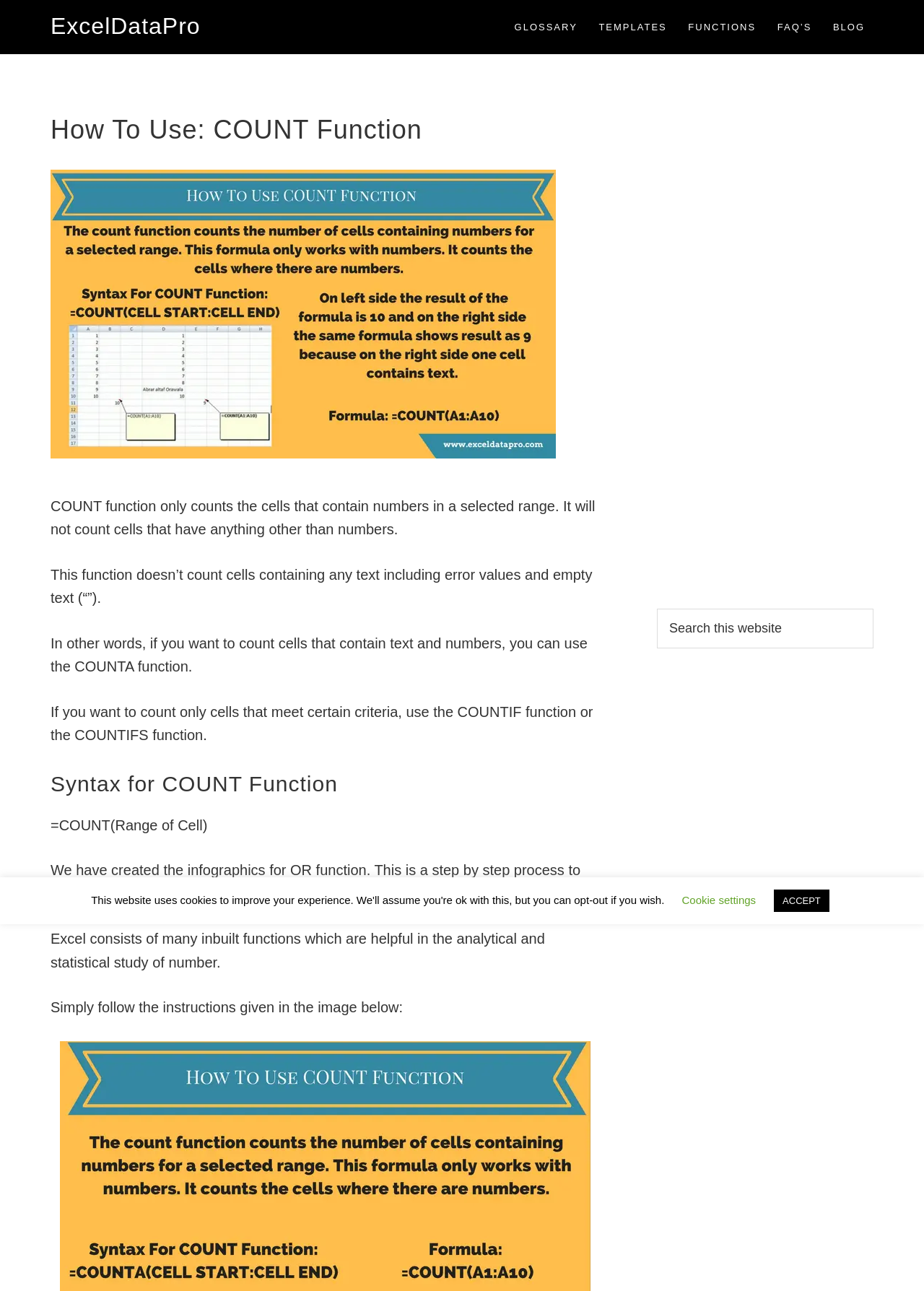What is the purpose of the COUNT function in MS Excel?
Using the image provided, answer with just one word or phrase.

Count cells with numbers